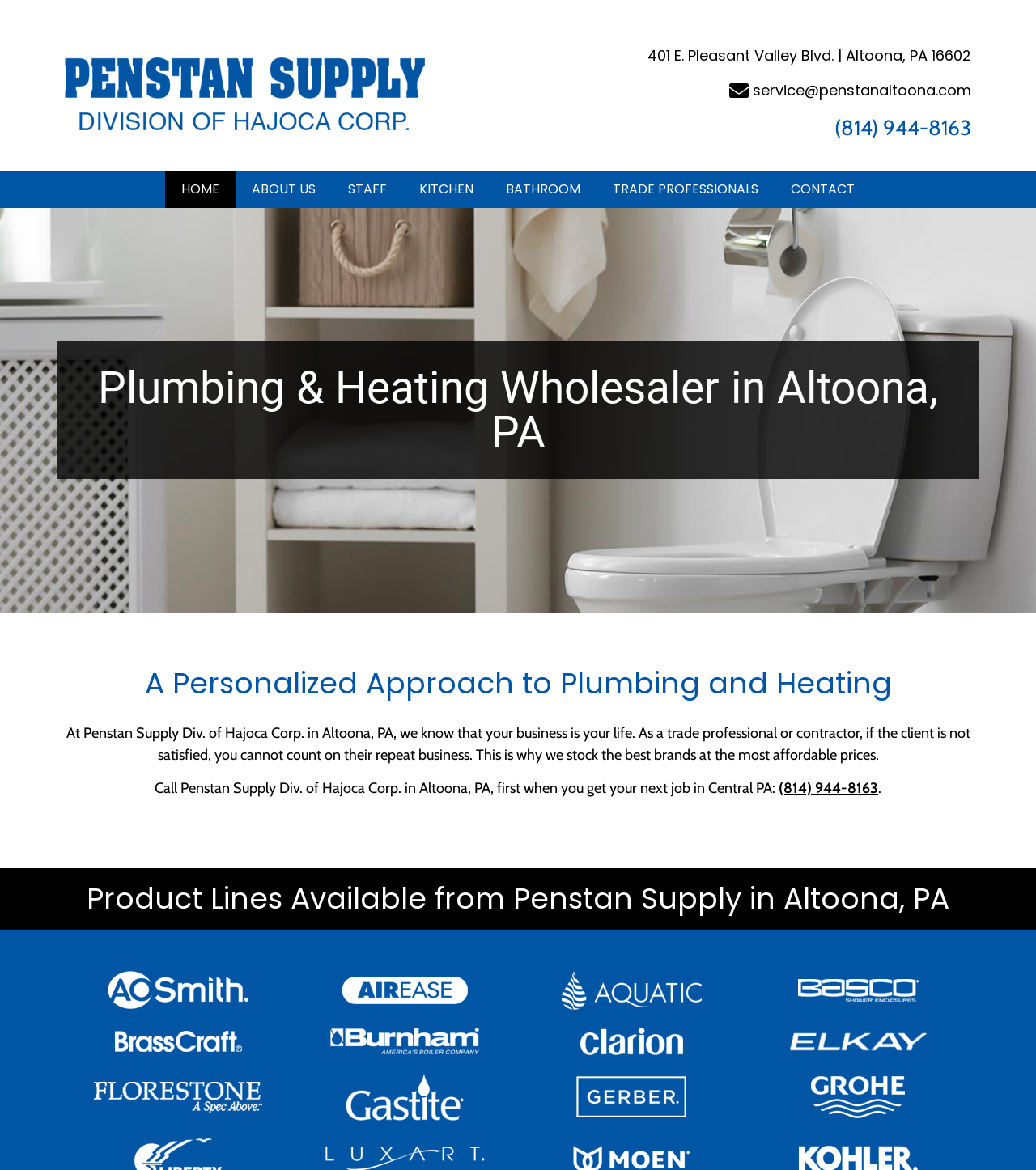Provide a thorough description of the webpage's content and layout.

The webpage is about Penstan Supply, a plumbing and heating wholesaler in Altoona, PA. At the top, there is a logo image of Penstan Supply, followed by the company's address and contact information, including an email address and phone number. 

Below the contact information, there is a navigation menu with eight links: HOME, ABOUT US, STAFF, KITCHEN, BATHROOM, TRADE PROFESSIONALS, and CONTACT. 

The main content of the webpage is divided into three sections. The first section has a heading that reads "Plumbing & Heating Wholesaler in Altoona, PA" and a subheading that emphasizes the company's personalized approach to plumbing and heating. There is a paragraph of text that explains the importance of customer satisfaction for trade professionals and contractors, and how Penstan Supply can help with this by offering the best brands at affordable prices.

The second section has a heading that reads "Product Lines Available from Penstan Supply in Altoona, PA" and lists ten product lines with their respective logos, including AC Smith, Air Ease, Aquatic, Basco, Brass Craft, Burnham, Clarion, Elkay, Florestone, Gastite, Gerber, and Grohe. 

The third section appears to be a call-to-action, with a sentence encouraging visitors to call Penstan Supply for their next job in Central PA, along with the company's phone number.